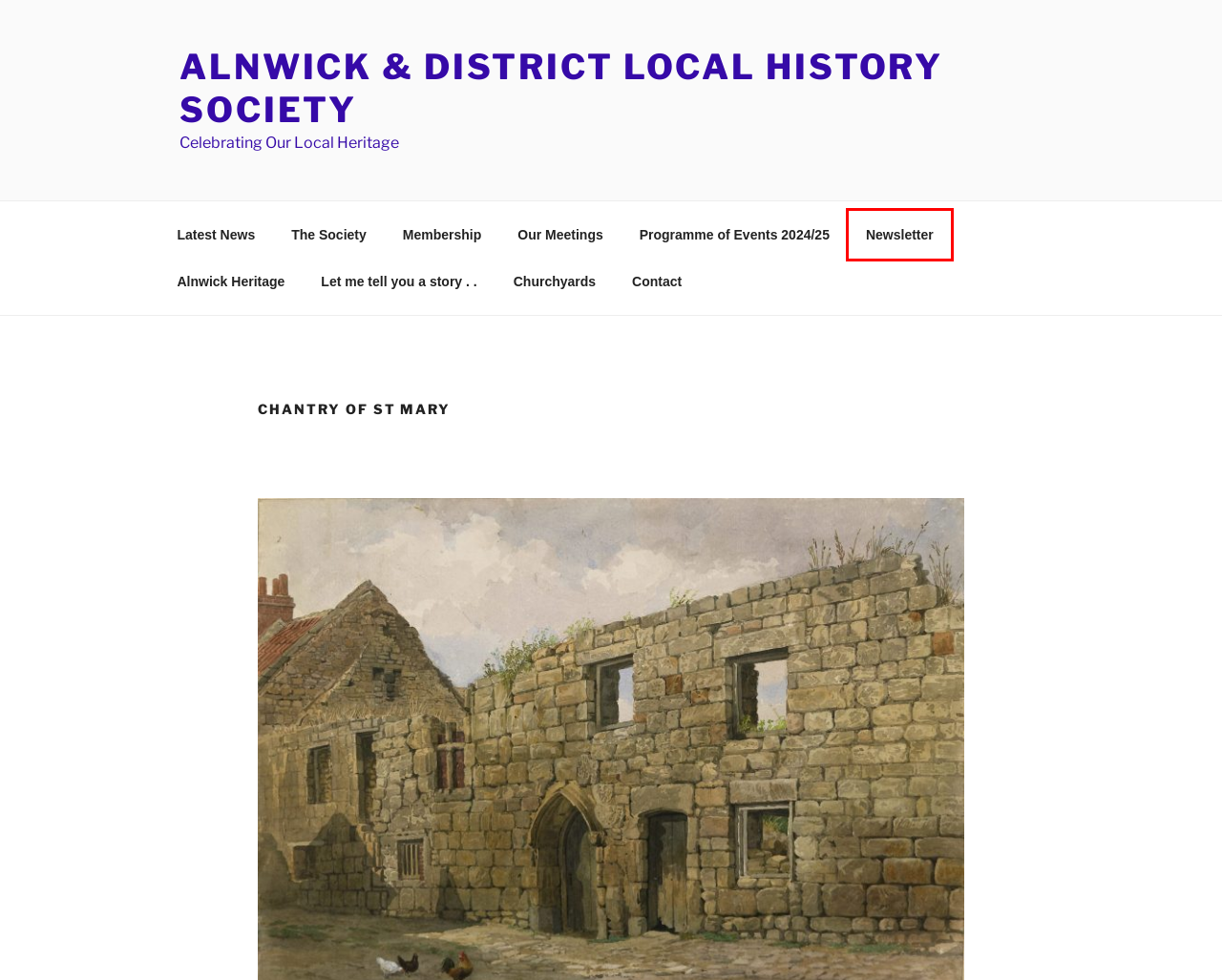Look at the screenshot of a webpage where a red rectangle bounding box is present. Choose the webpage description that best describes the new webpage after clicking the element inside the red bounding box. Here are the candidates:
A. Let me tell you a story . . – Alnwick & District Local History Society
B. Programme of Events 2024/25 – Alnwick & District Local History Society
C. Our Meetings – Alnwick & District Local History Society
D. Contact – Alnwick & District Local History Society
E. Newsletter – Alnwick & District Local History Society
F. Membership – Alnwick & District Local History Society
G. Alnwick & District Local History Society – Celebrating Our Local Heritage
H. The Society – Alnwick & District Local History Society

E